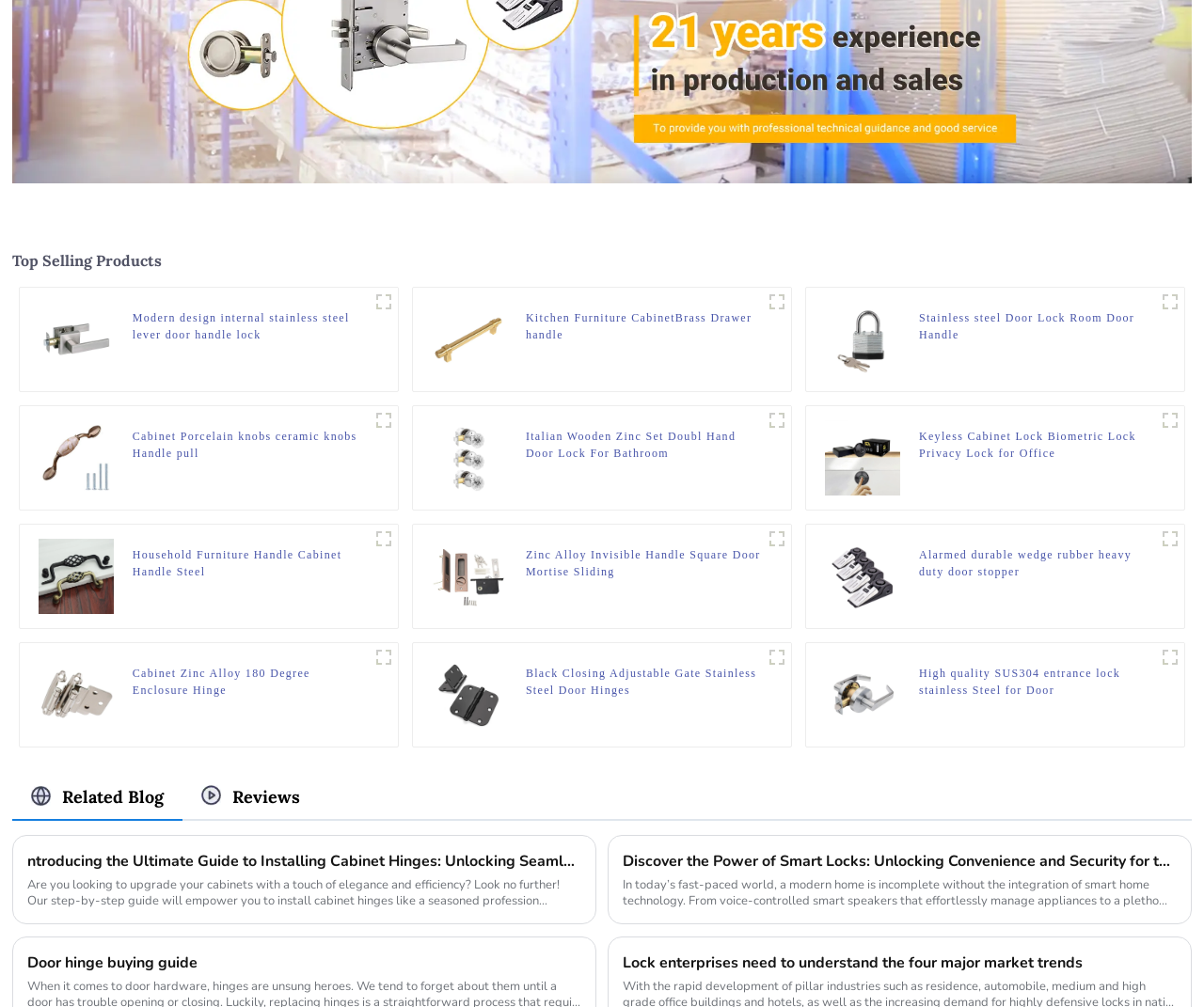Please specify the bounding box coordinates of the element that should be clicked to execute the given instruction: 'View the image of '4''. Ensure the coordinates are four float numbers between 0 and 1, expressed as [left, top, right, bottom].

[0.032, 0.299, 0.094, 0.374]